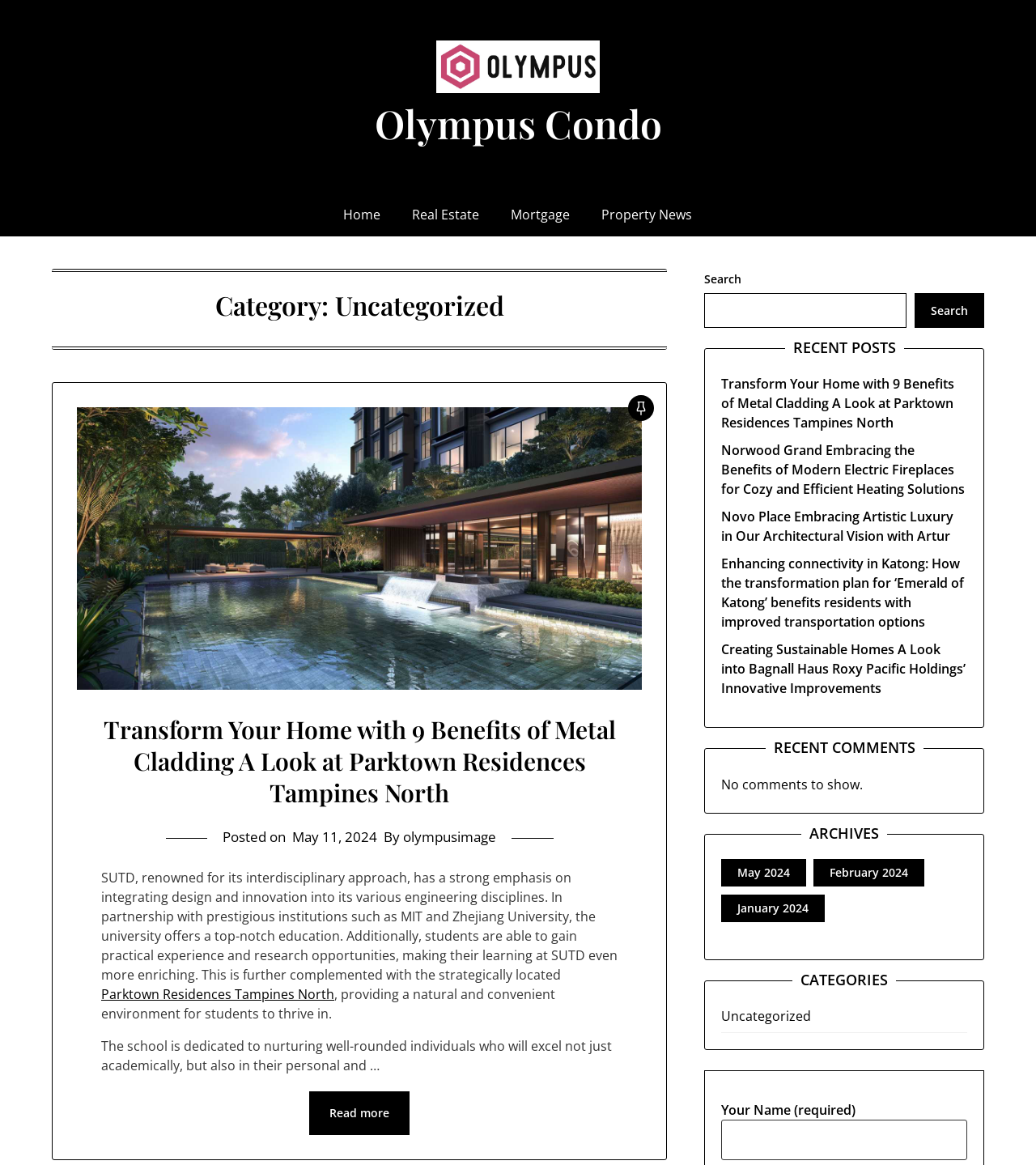What is the title of the first article on this webpage?
Answer the question based on the image using a single word or a brief phrase.

Transform Your Home with 9 Benefits of Metal Cladding